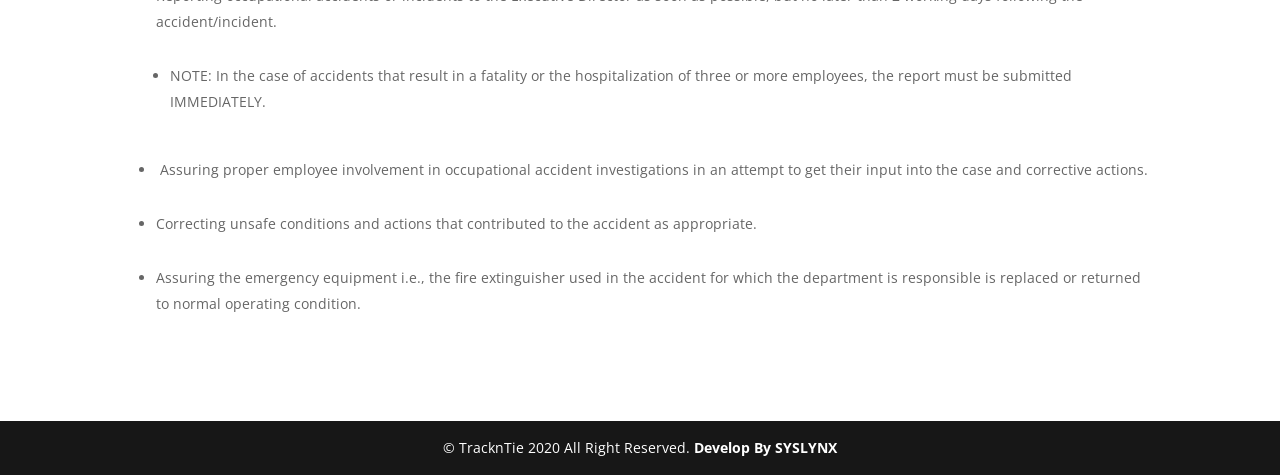What is the consequence of accidents resulting in a fatality or hospitalization of three or more employees?
Examine the webpage screenshot and provide an in-depth answer to the question.

According to the webpage, in the case of accidents that result in a fatality or the hospitalization of three or more employees, the report must be submitted immediately, as stated in the first note.